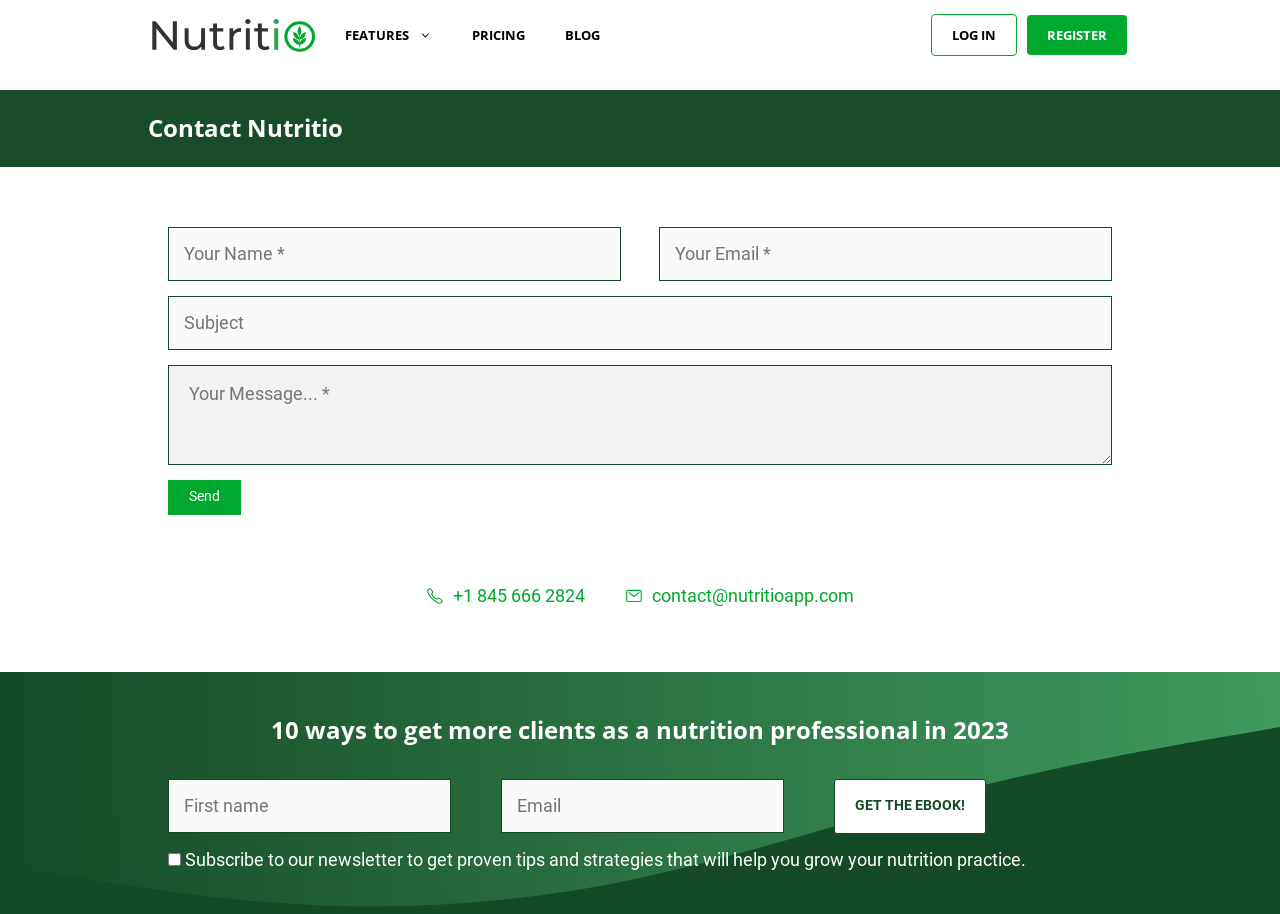Please determine the bounding box coordinates of the element's region to click in order to carry out the following instruction: "Enter your name in the textbox". The coordinates should be four float numbers between 0 and 1, i.e., [left, top, right, bottom].

[0.131, 0.248, 0.485, 0.307]